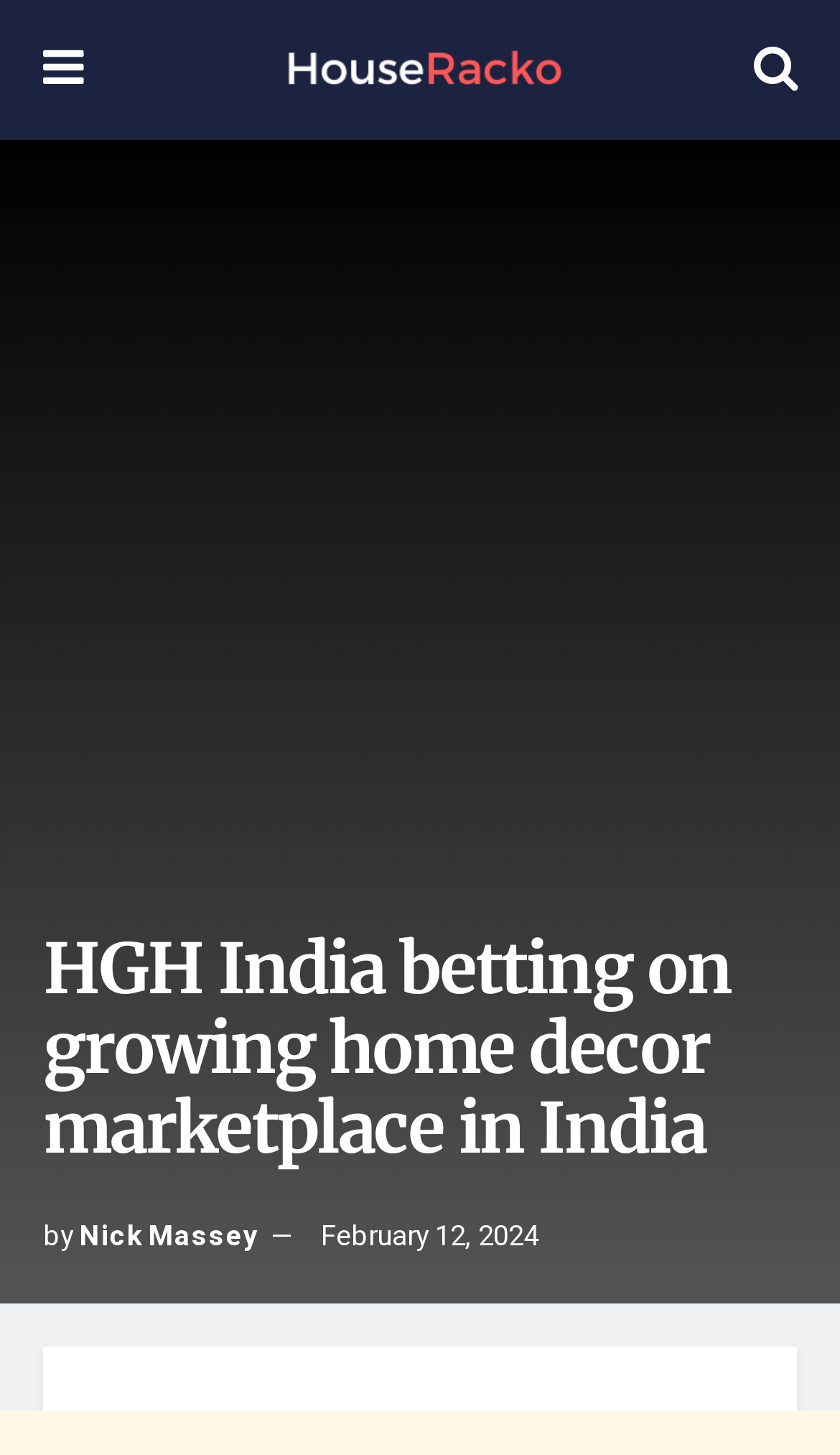Find the bounding box of the UI element described as: "alt="House Racko"". The bounding box coordinates should be given as four float values between 0 and 1, i.e., [left, top, right, bottom].

[0.319, 0.019, 0.678, 0.078]